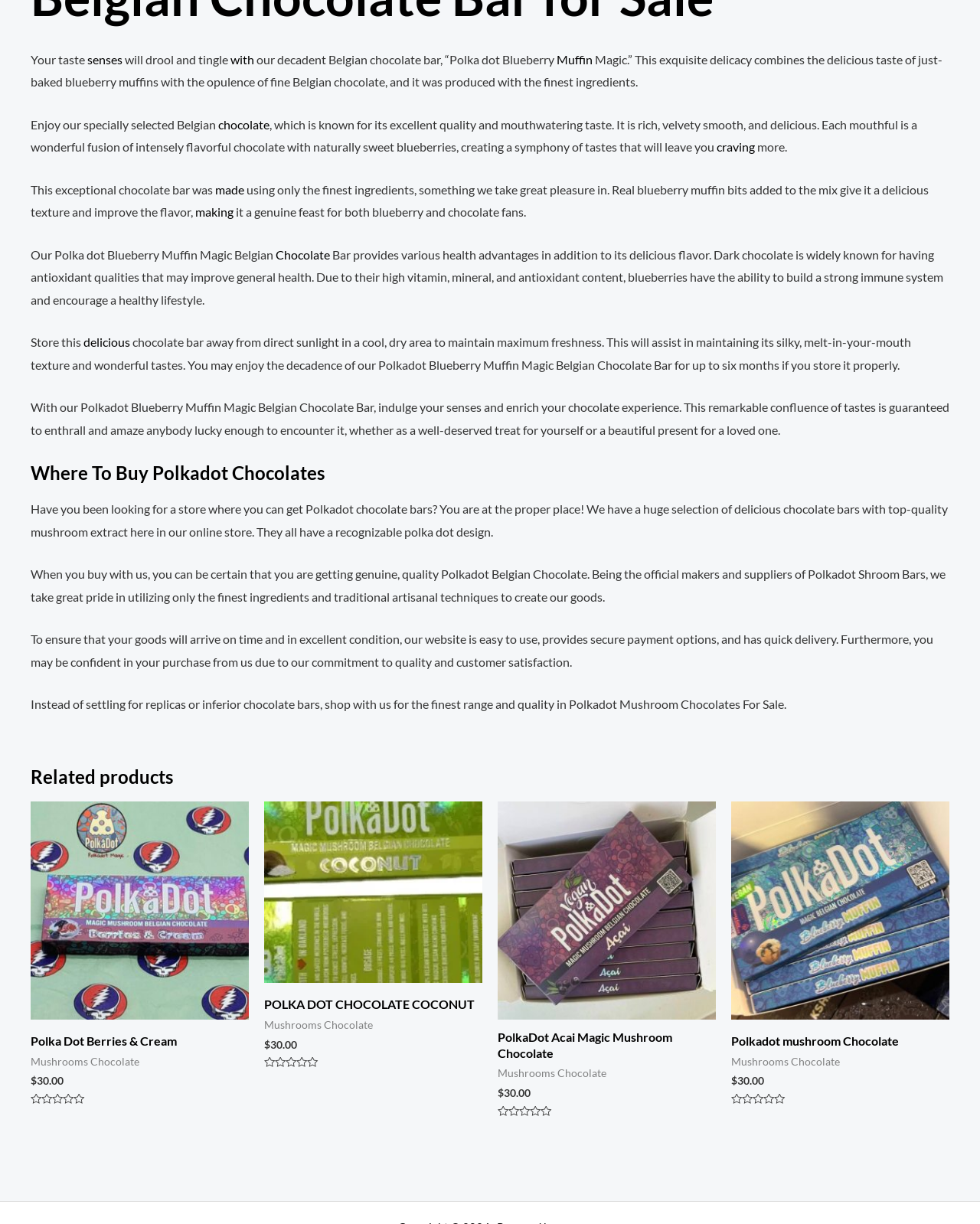What is the benefit of dark chocolate mentioned on the website?
Analyze the image and deliver a detailed answer to the question.

I found the benefit of dark chocolate mentioned in the text, which says 'Dark chocolate is widely known for having antioxidant qualities that may improve general health'.